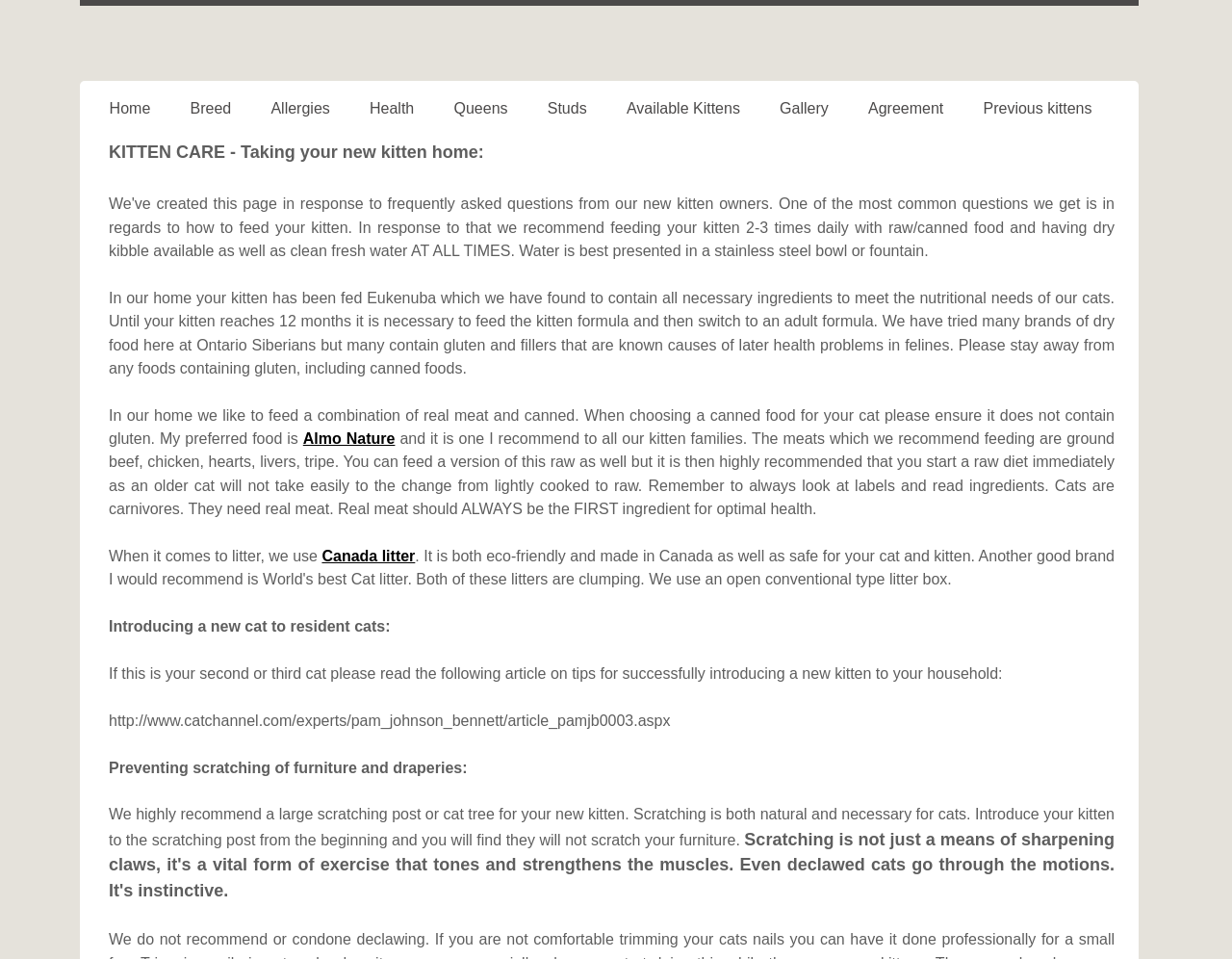Analyze the image and give a detailed response to the question:
What is recommended to prevent scratching of furniture?

The webpage recommends providing a large scratching post or cat tree to prevent scratching of furniture, as scratching is a natural and necessary behavior for cats, and introducing them to the scratching post from the beginning can help redirect this behavior.